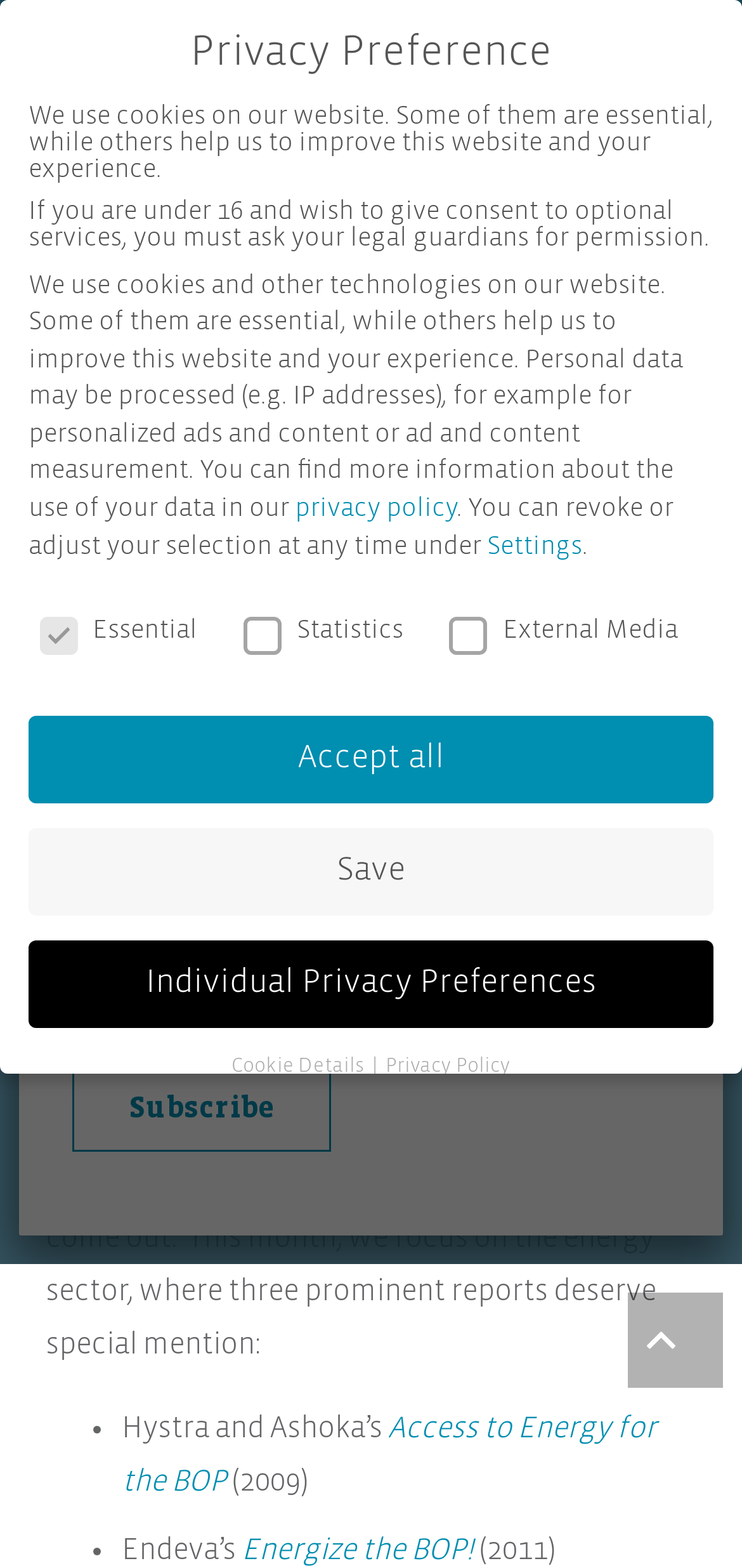What is the purpose of the 'Subscribe to our newsletter' form?
Please provide a single word or phrase answer based on the image.

To receive quarterly newsletters